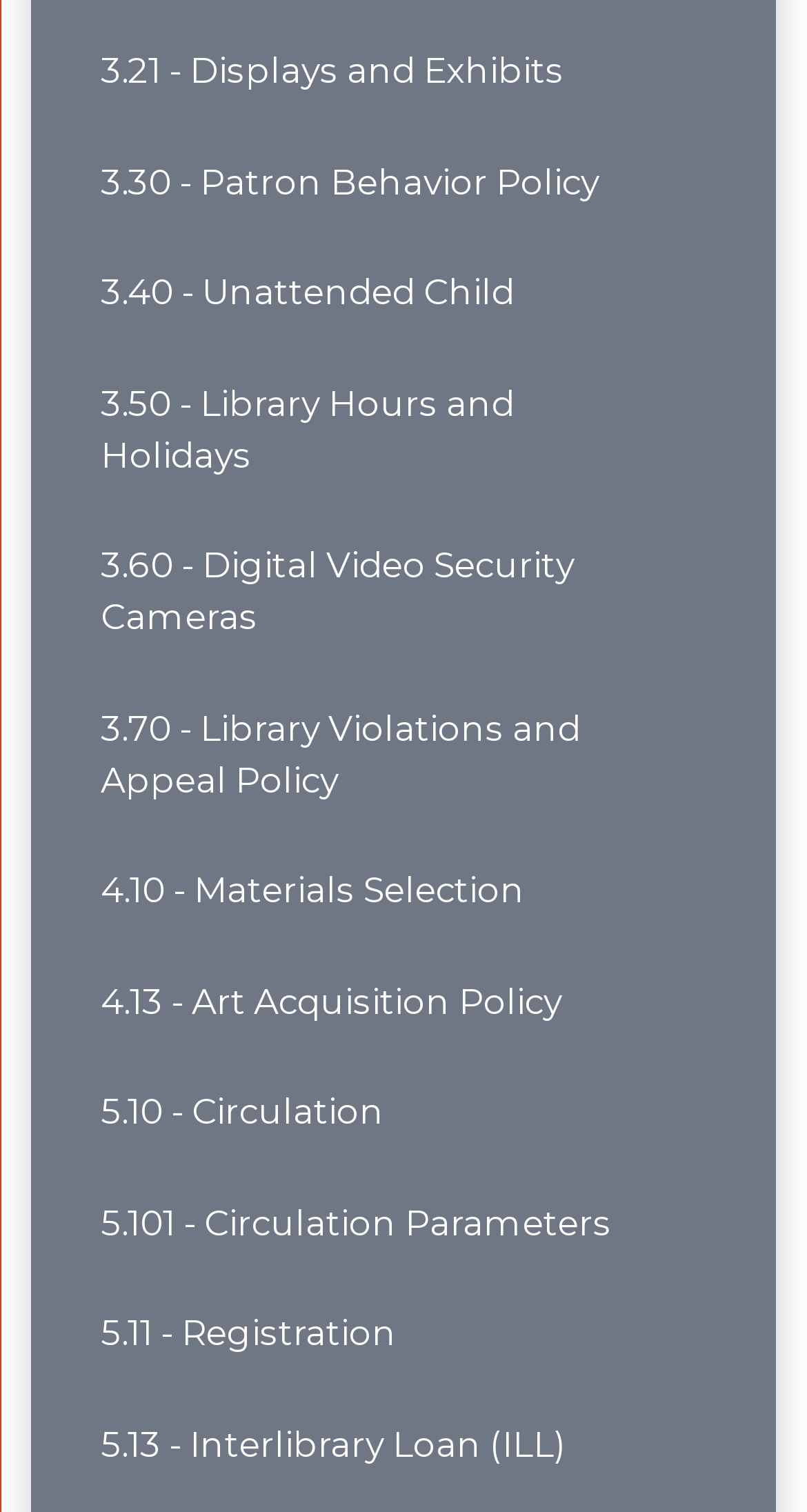For the given element description 5.11 - Registration, determine the bounding box coordinates of the UI element. The coordinates should follow the format (top-left x, top-left y, bottom-right x, bottom-right y) and be within the range of 0 to 1.

[0.039, 0.846, 0.961, 0.919]